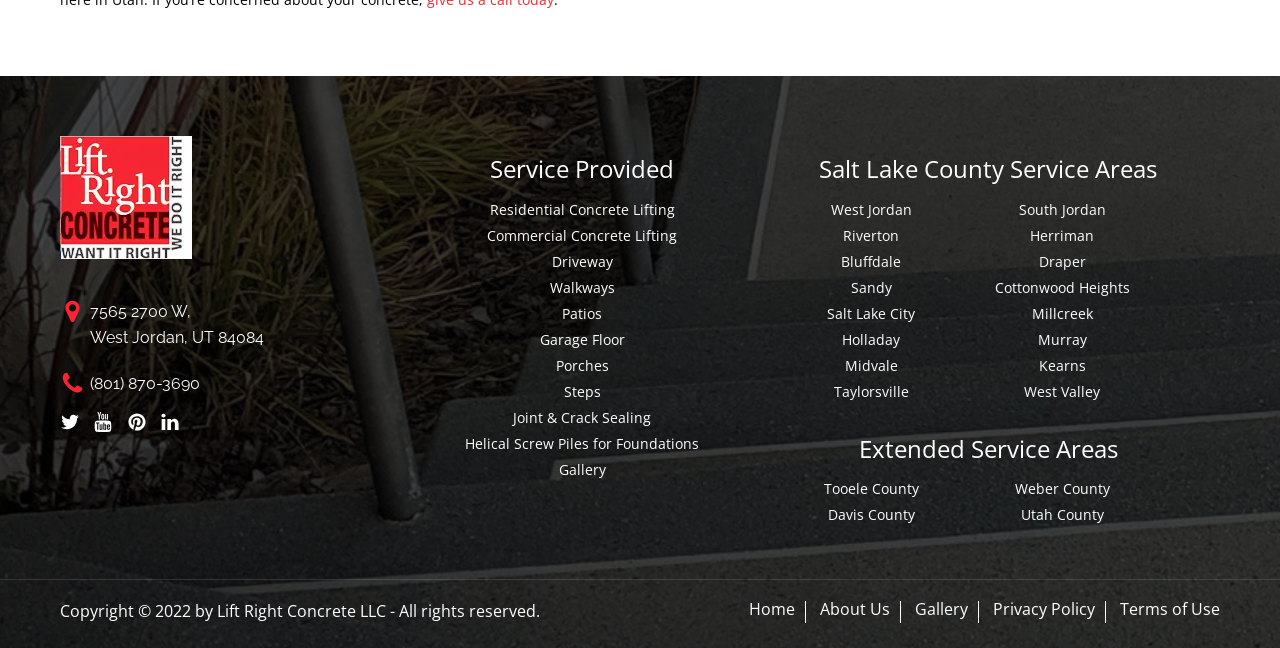Please find and report the bounding box coordinates of the element to click in order to perform the following action: "Click the 'Lift Right Concrete Logo'". The coordinates should be expressed as four float numbers between 0 and 1, in the format [left, top, right, bottom].

[0.047, 0.211, 0.15, 0.462]